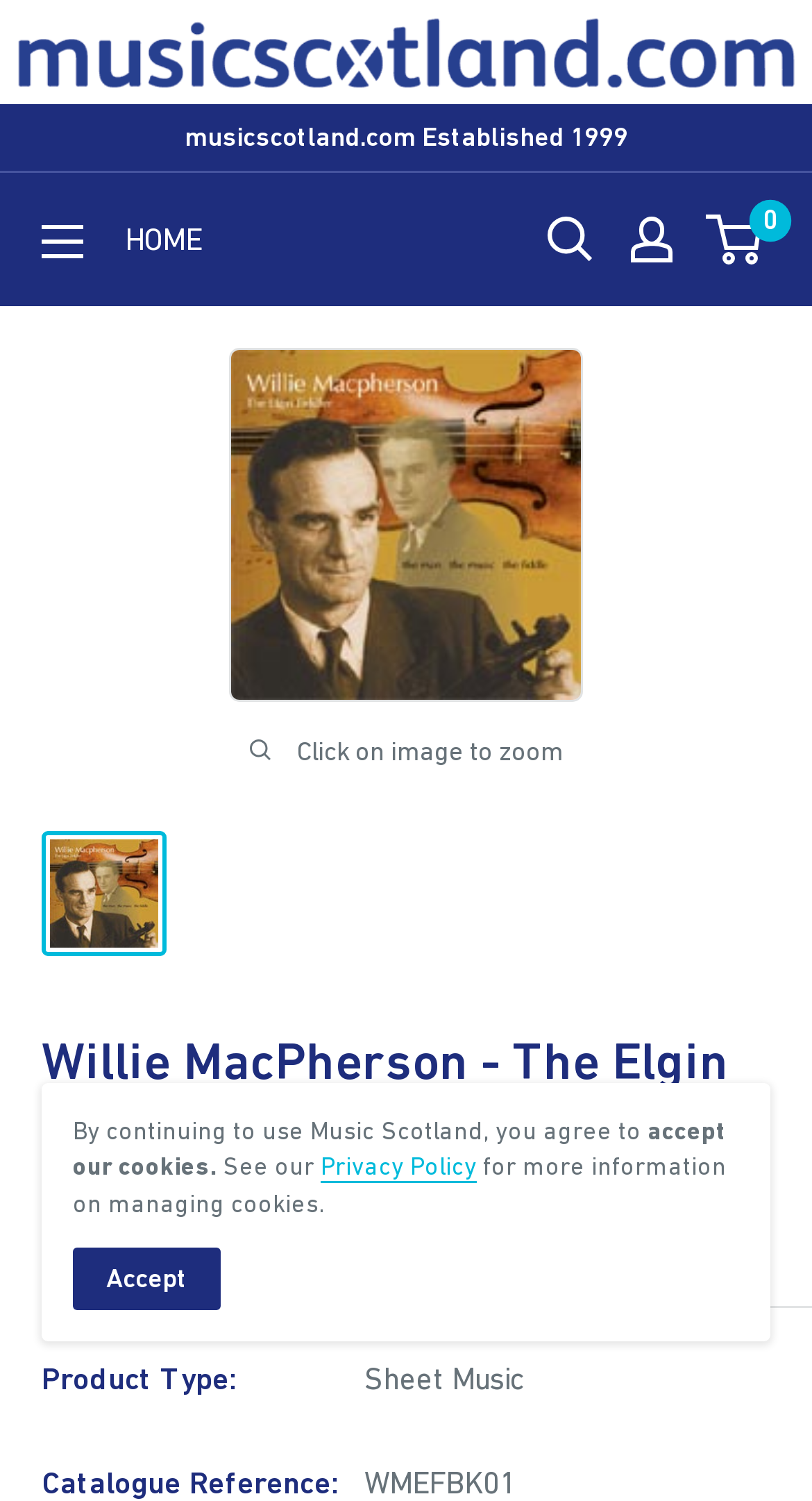Describe all the visual and textual components of the webpage comprehensively.

The webpage is about Willie MacPherson, a renowned musician, and his book "The Elgin Fiddler". At the top left corner, there is a Music Scotland logo, which is an image linked to the website's homepage. Next to it, there is a text "musicscotland.com Established 1999". 

On the top navigation bar, there are several links, including "HOME", "Open search", "My account", and a mini-cart with a count of "0" items. 

Below the navigation bar, there is a large cover image of the book "Willie MacPherson - The Elgin Fiddler", which can be clicked to zoom in. Above the image, there is a heading with the same title. 

Underneath the image, there is a link to the book's details, followed by a horizontal separator line. Below the separator, there is a table with two columns, showing the product type as "Sheet Music". 

At the bottom of the page, there is a section with a message about cookies, stating that by continuing to use the website, users agree to accept cookies. There are links to the Privacy Policy and a button to "Accept" the cookies.